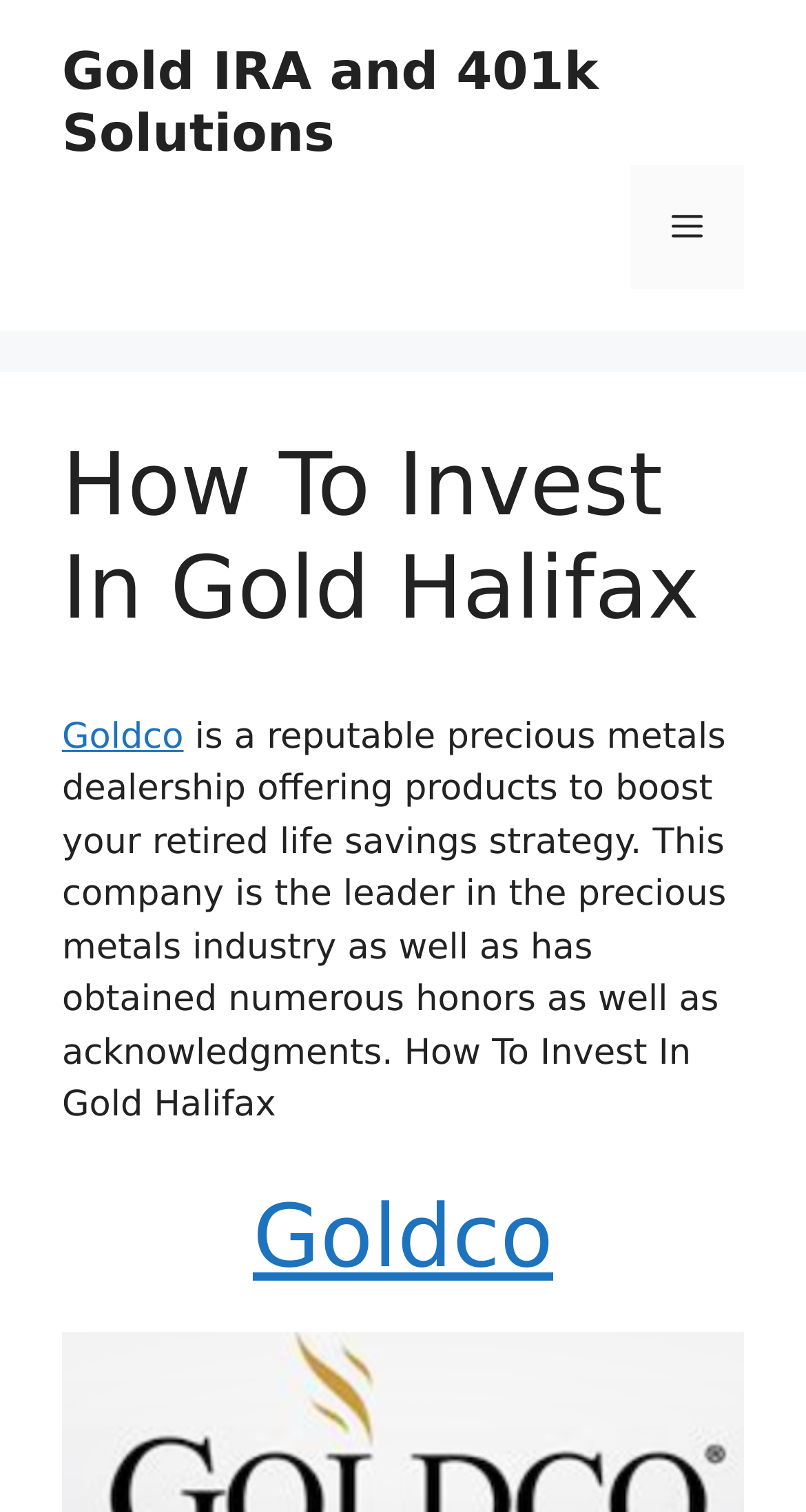From the image, can you give a detailed response to the question below:
What type of products does the company offer?

I found the answer by looking at the StaticText element with the bounding box coordinates [0.077, 0.474, 0.901, 0.745]. The text content of the element mentions 'precious metals dealership', suggesting that the company offers products related to precious metals.